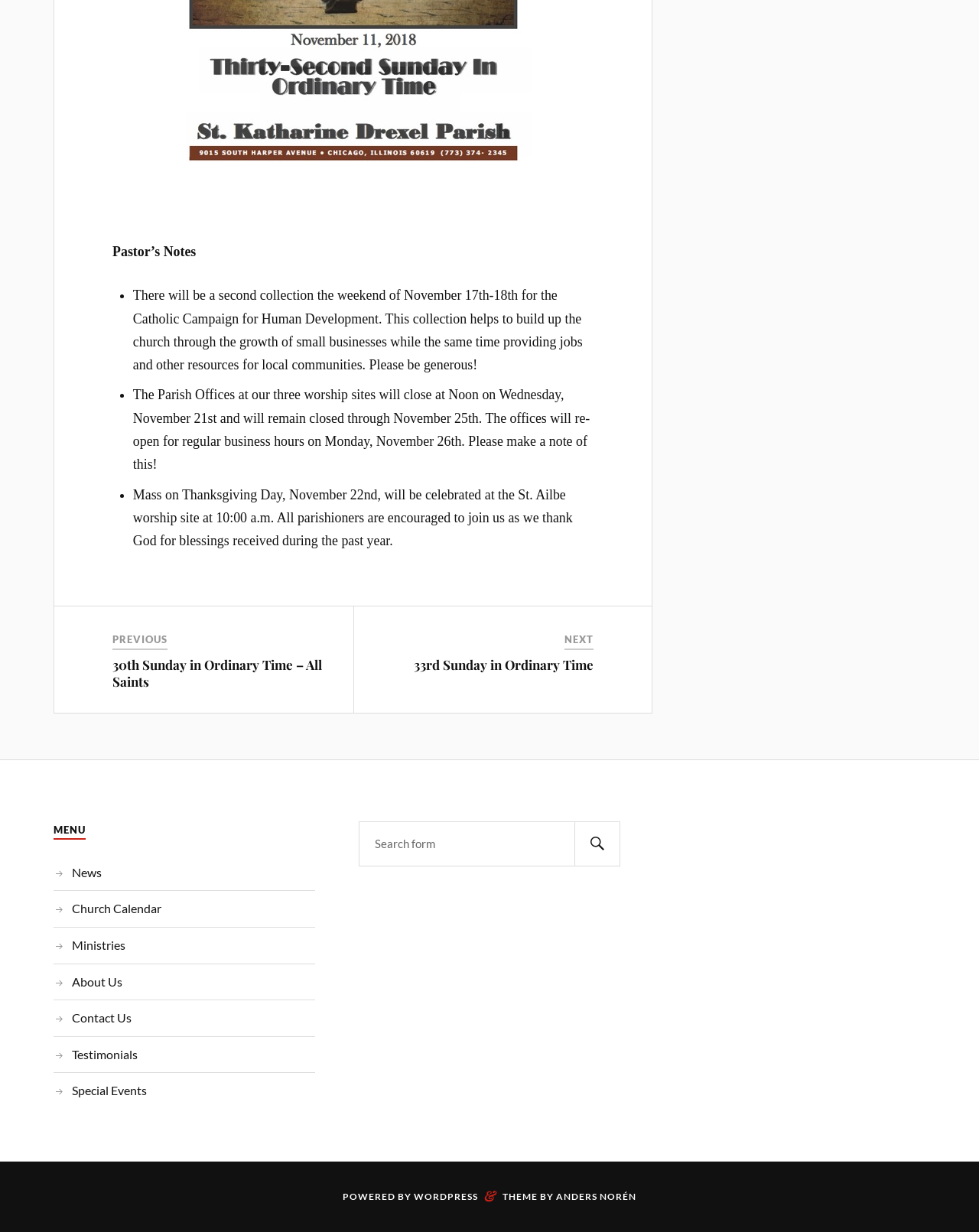With reference to the image, please provide a detailed answer to the following question: What time is the Mass on Thanksgiving Day?

According to the Pastor's Notes section, the Mass on Thanksgiving Day, November 22nd, will be celebrated at the St. Ailbe worship site at 10:00 a.m.